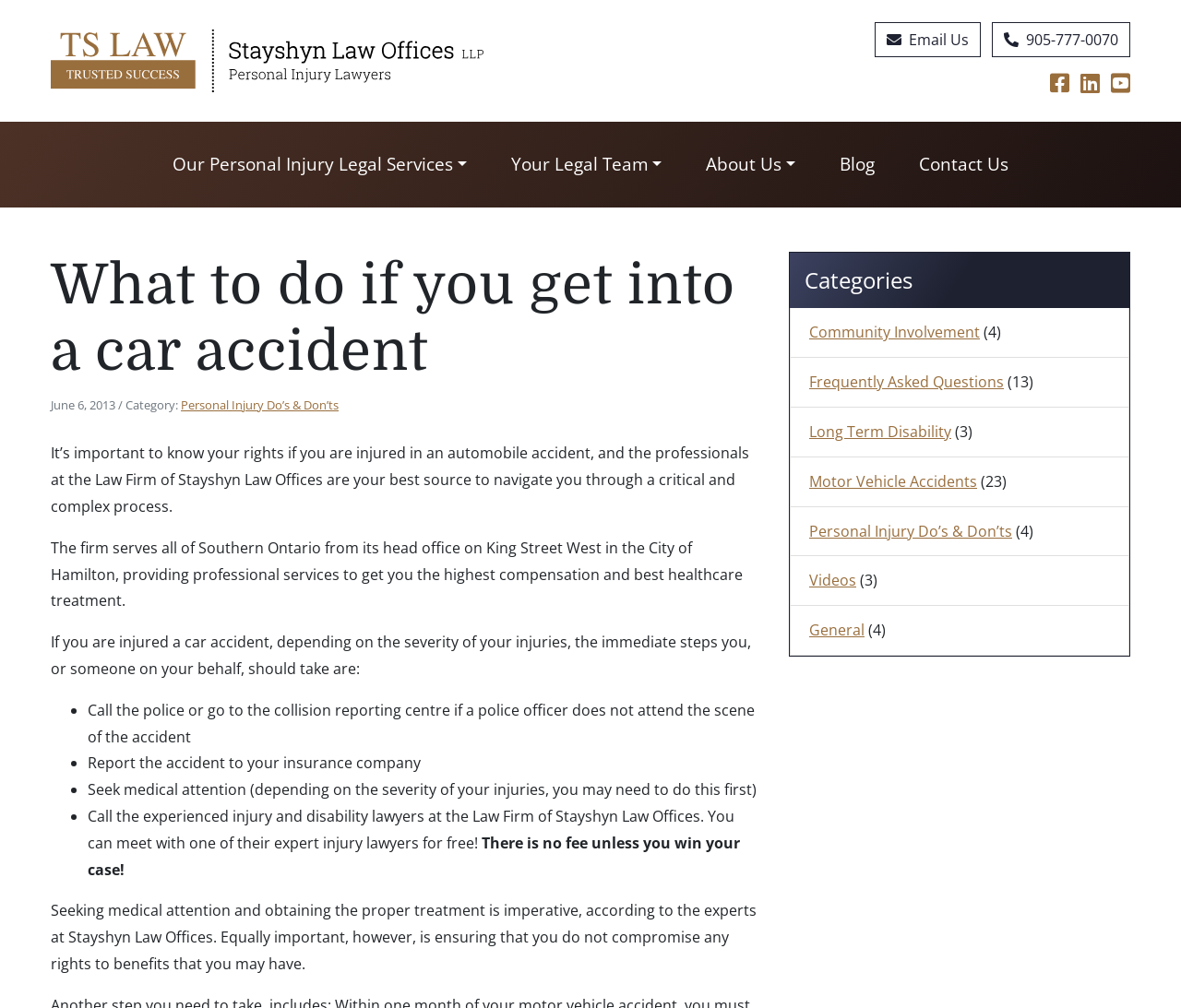Identify the bounding box coordinates of the area that should be clicked in order to complete the given instruction: "Click the 'Email Us' link". The bounding box coordinates should be four float numbers between 0 and 1, i.e., [left, top, right, bottom].

[0.741, 0.022, 0.83, 0.057]